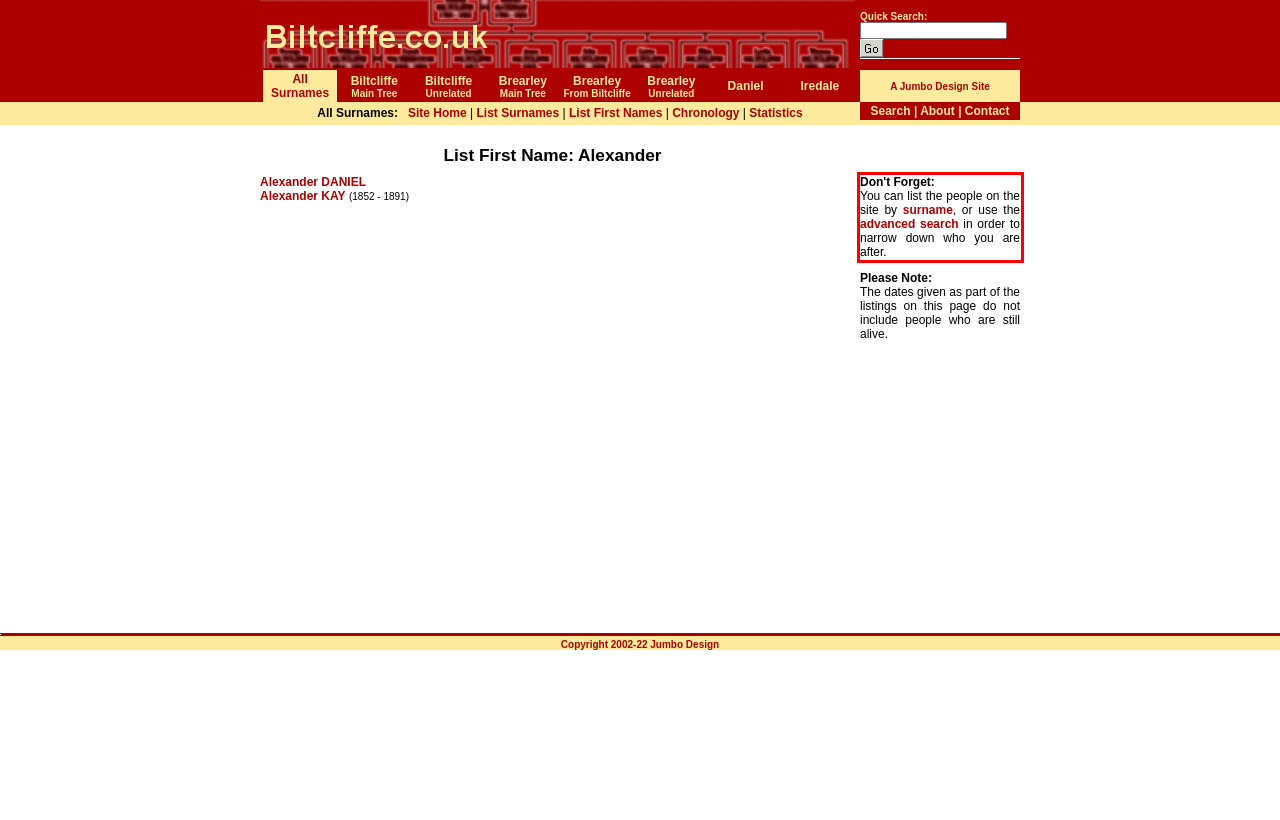You have a screenshot of a webpage with a UI element highlighted by a red bounding box. Use OCR to obtain the text within this highlighted area.

Don't Forget: You can list the people on the site by surname, or use the advanced search in order to narrow down who you are after.